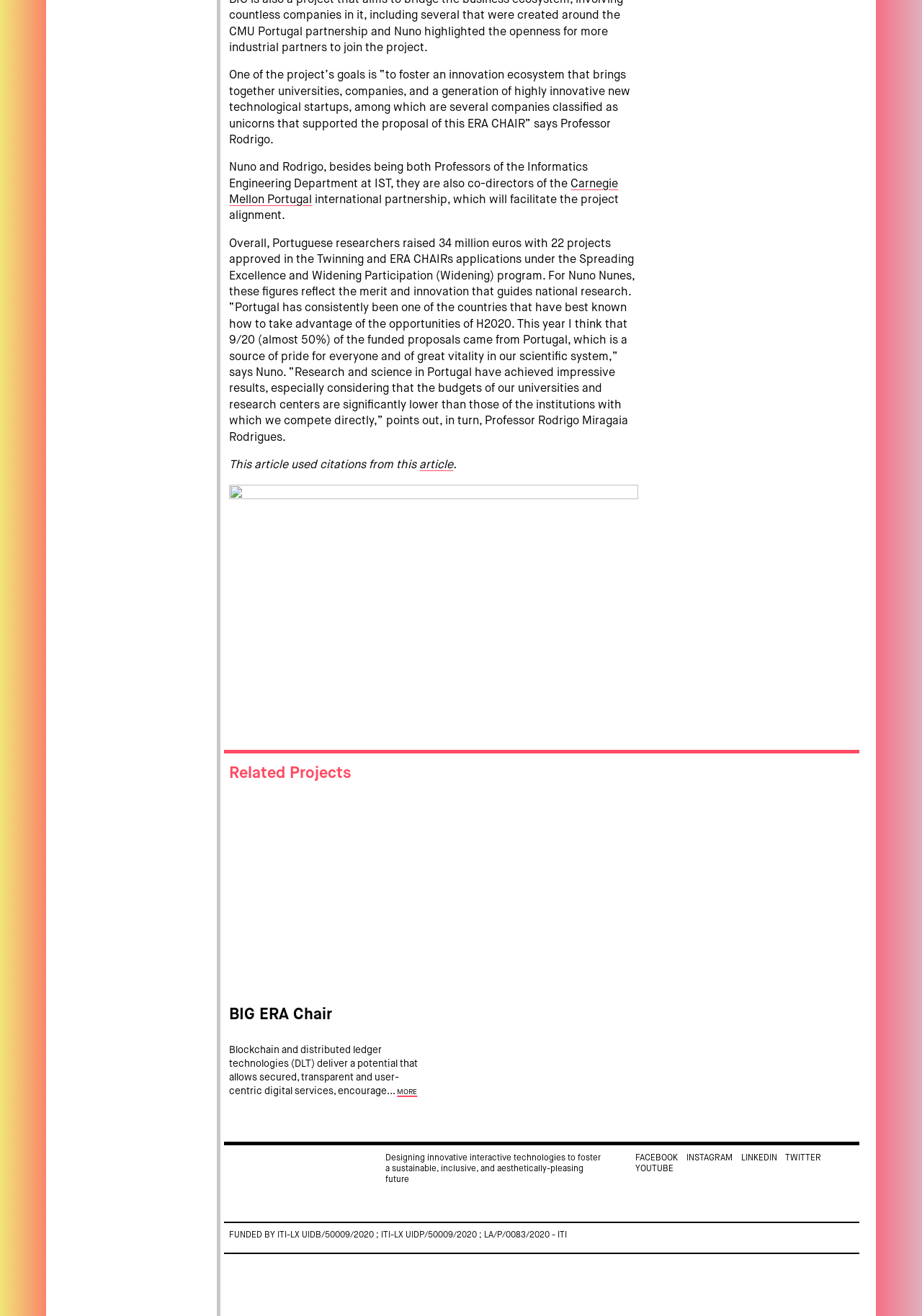Based on what you see in the screenshot, provide a thorough answer to this question: What is the name of the international partnership mentioned in the webpage?

The webpage mentions an international partnership, and the name is Carnegie Mellon Portugal. This can be found in the link element with ID 210.